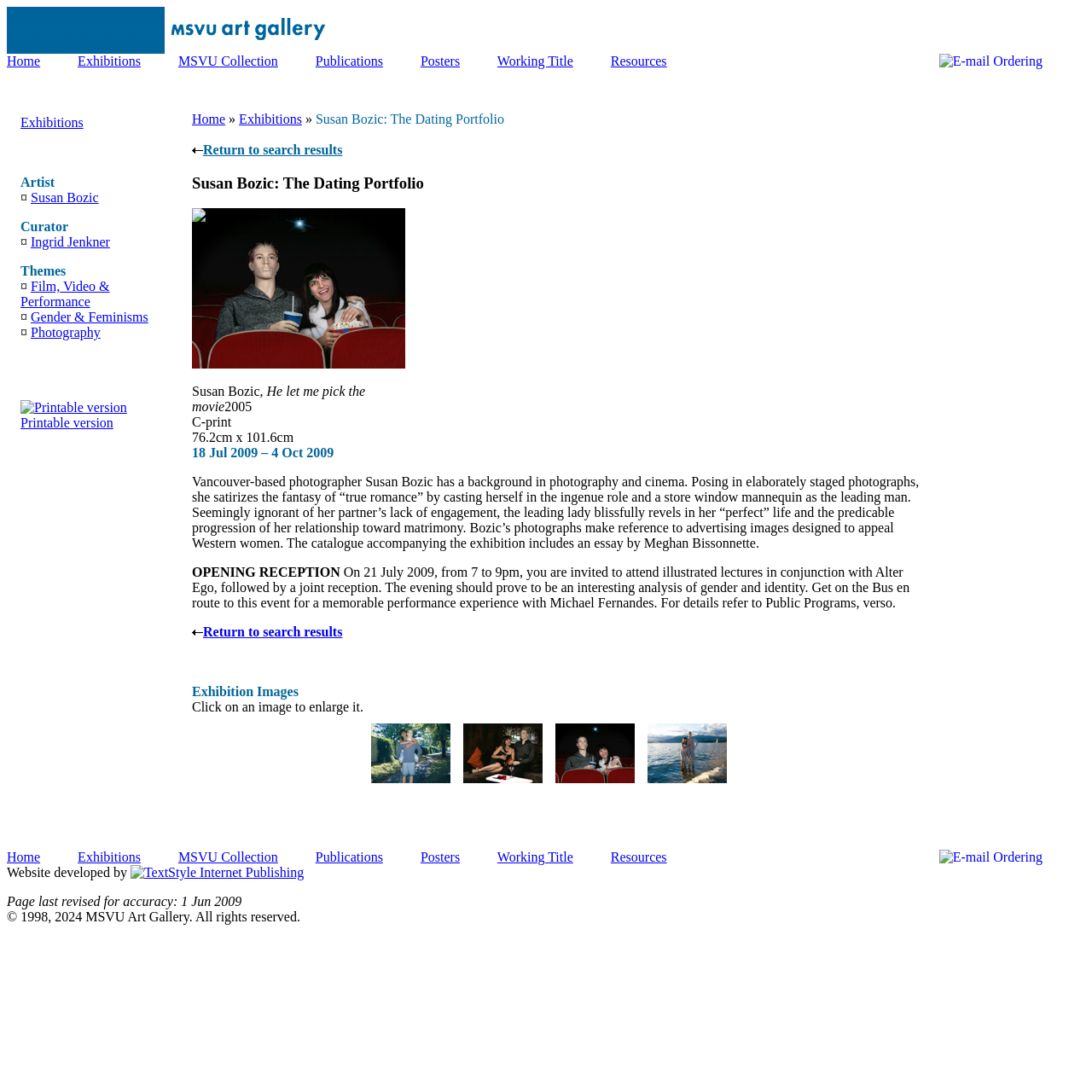Identify the bounding box coordinates of the clickable region required to complete the instruction: "Open the 'Printable version' of the exhibition". The coordinates should be given as four float numbers within the range of 0 and 1, i.e., [left, top, right, bottom].

[0.019, 0.366, 0.116, 0.394]